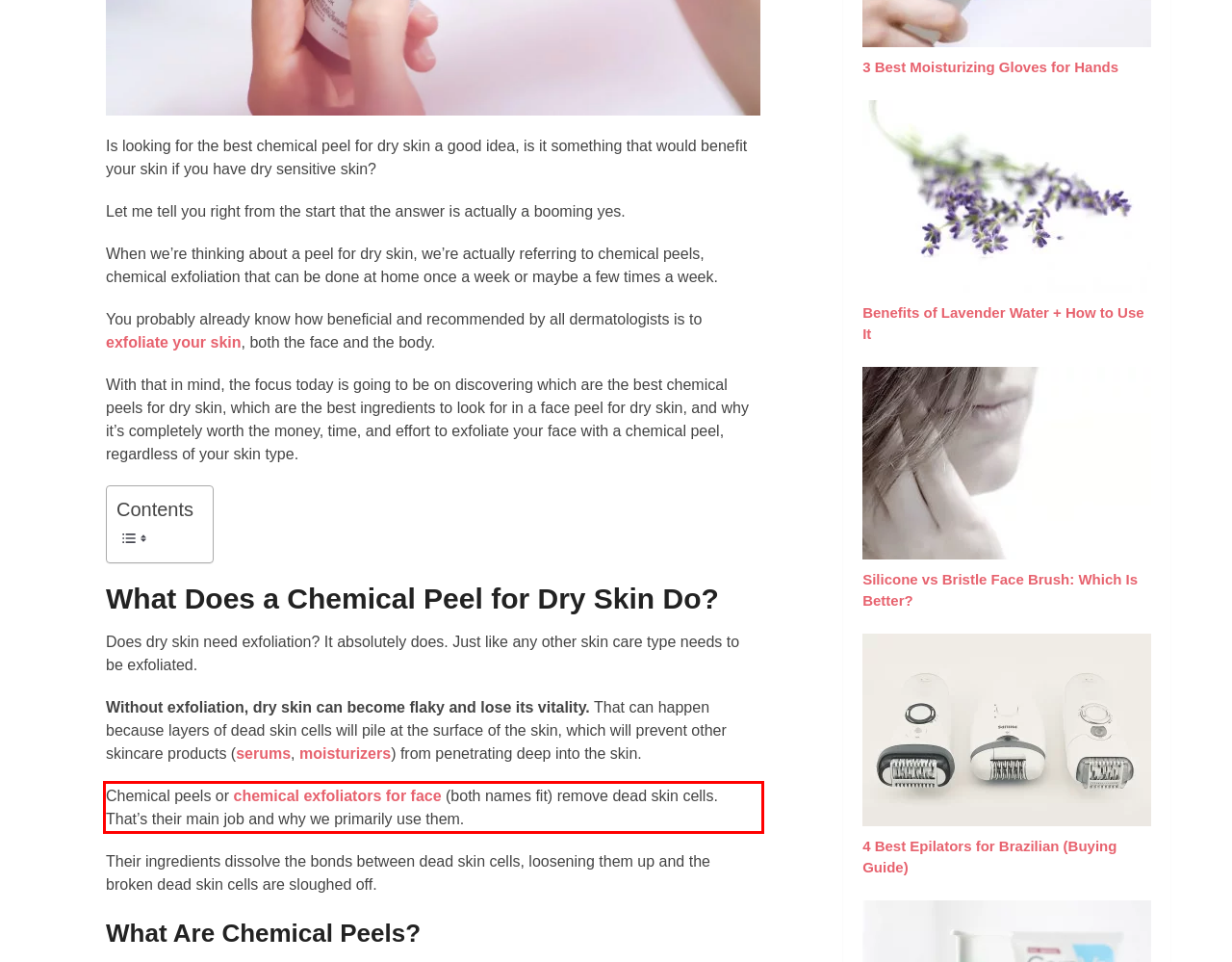You are provided with a screenshot of a webpage containing a red bounding box. Please extract the text enclosed by this red bounding box.

Chemical peels or chemical exfoliators for face (both names fit) remove dead skin cells. That’s their main job and why we primarily use them.